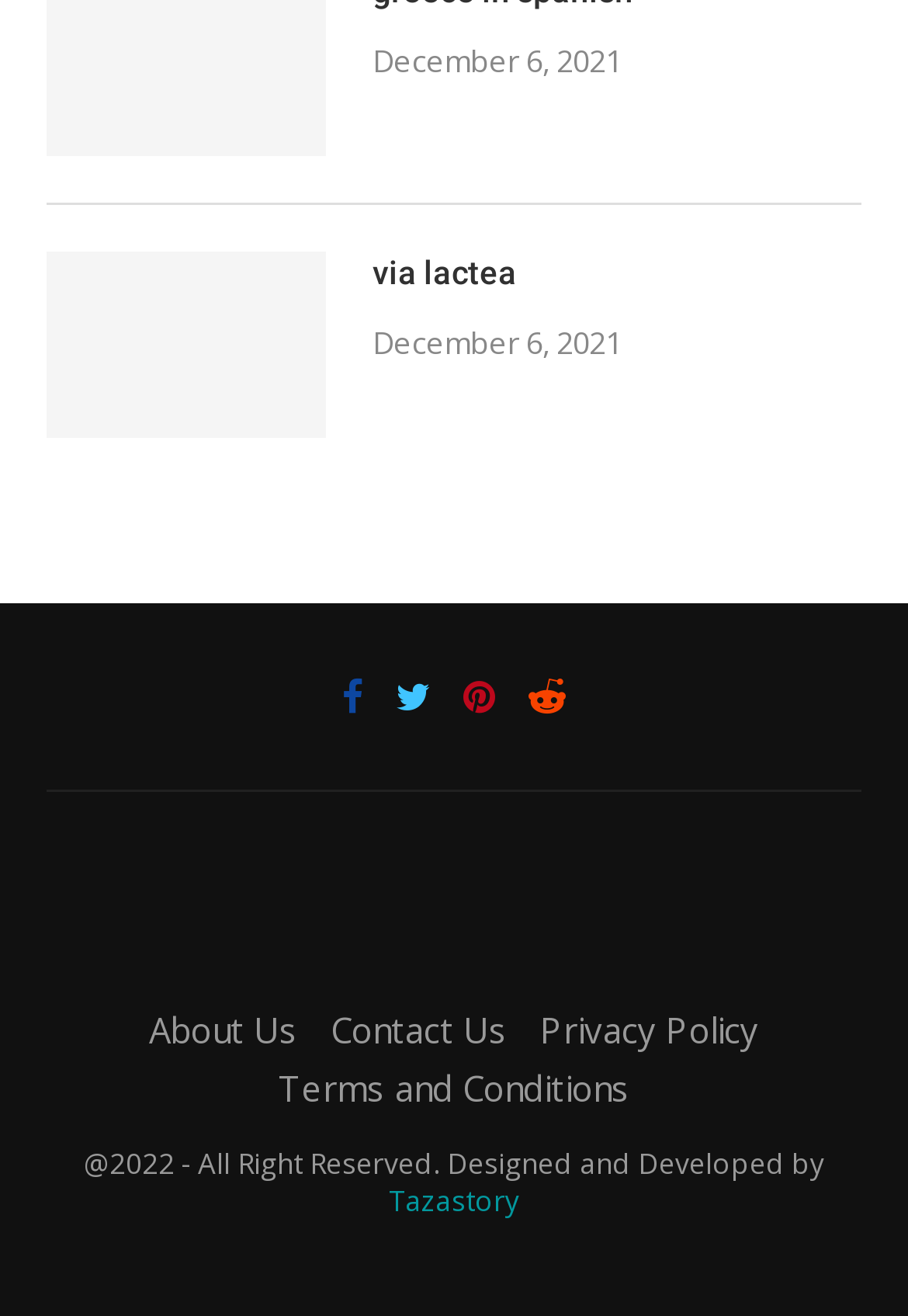Provide the bounding box coordinates of the HTML element this sentence describes: "Pinterest". The bounding box coordinates consist of four float numbers between 0 and 1, i.e., [left, top, right, bottom].

[0.51, 0.511, 0.546, 0.546]